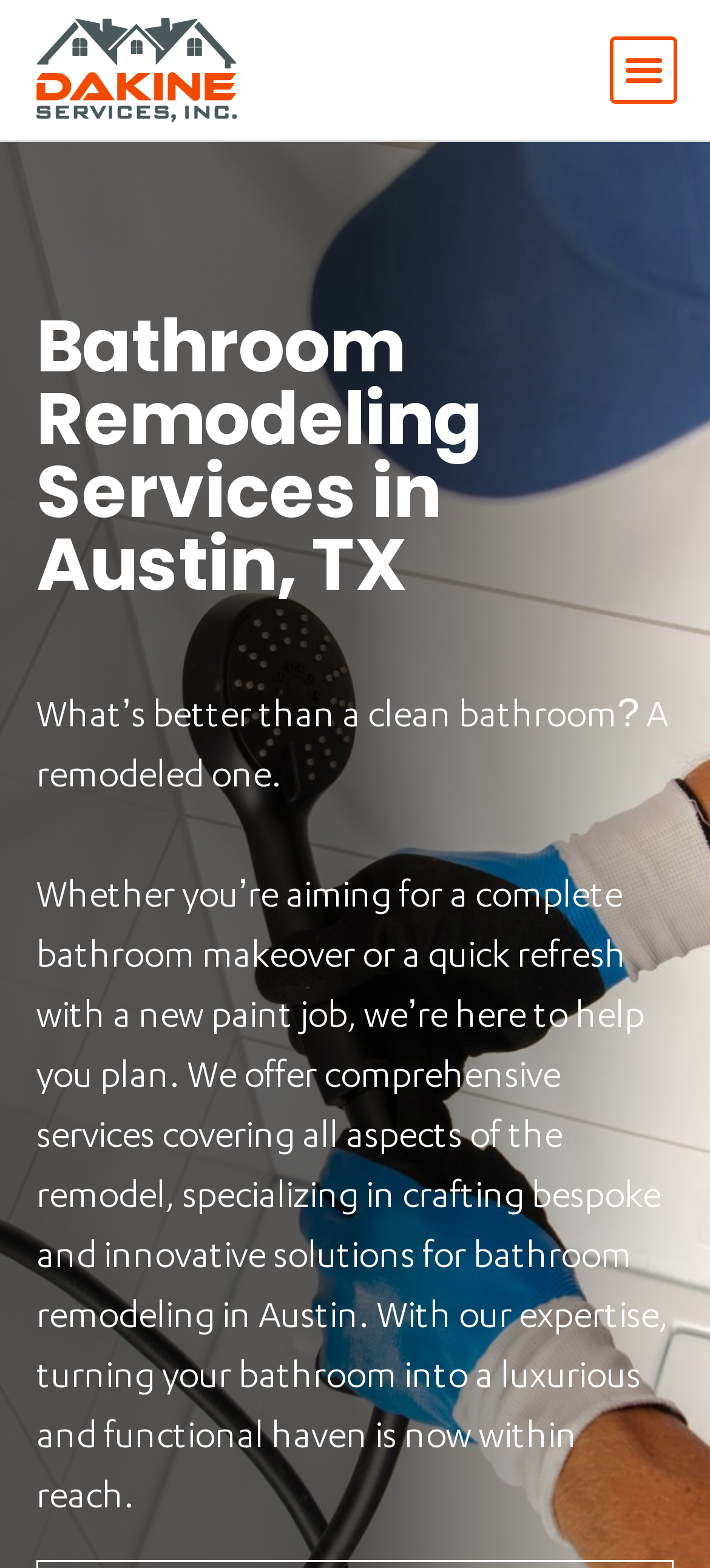What is the title or heading displayed on the webpage?

Bathroom Remodeling Services in Austin, TX